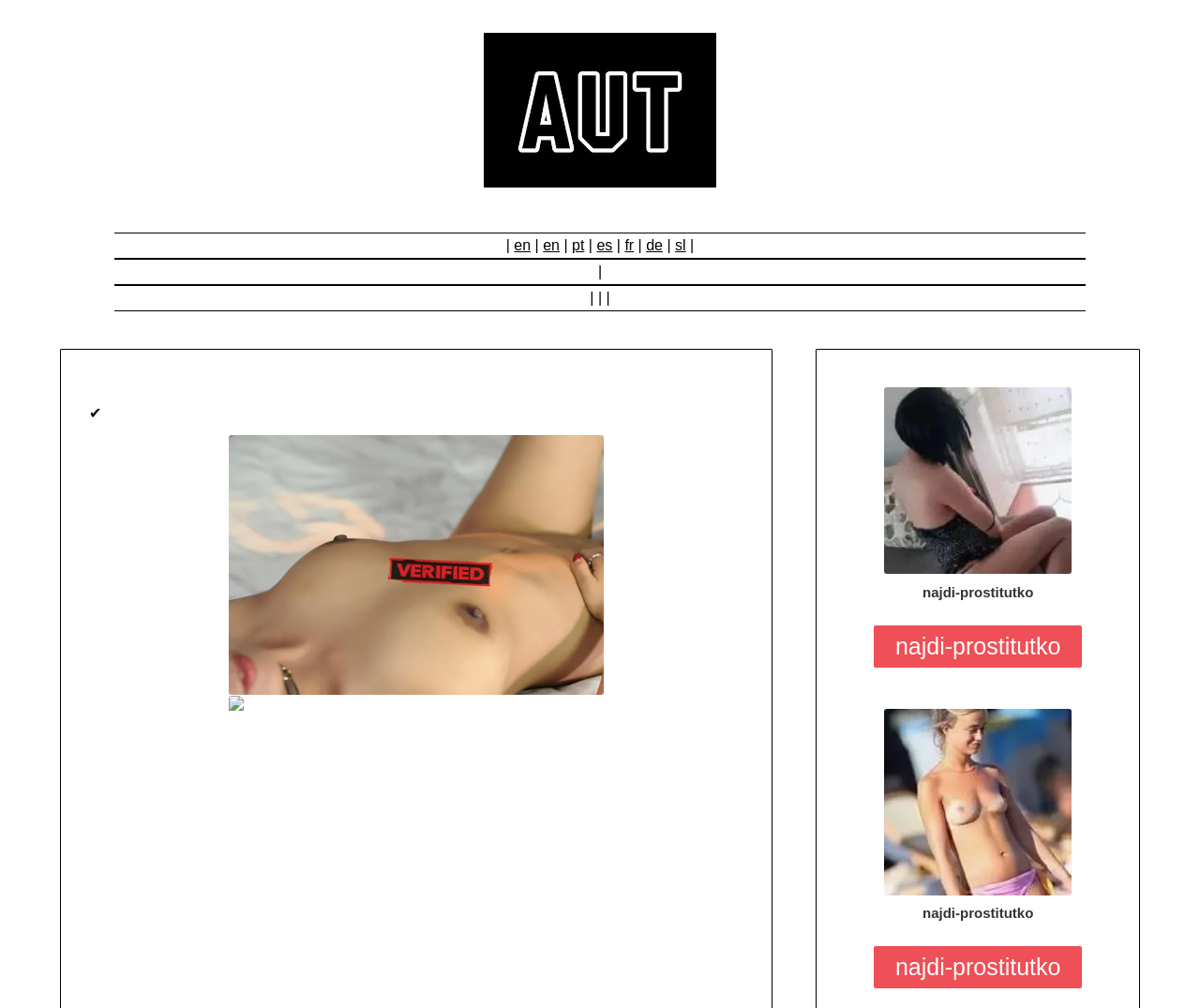Highlight the bounding box of the UI element that corresponds to this description: "alt="najdi-prostitutko" title="Meet"".

[0.737, 0.875, 0.893, 0.891]